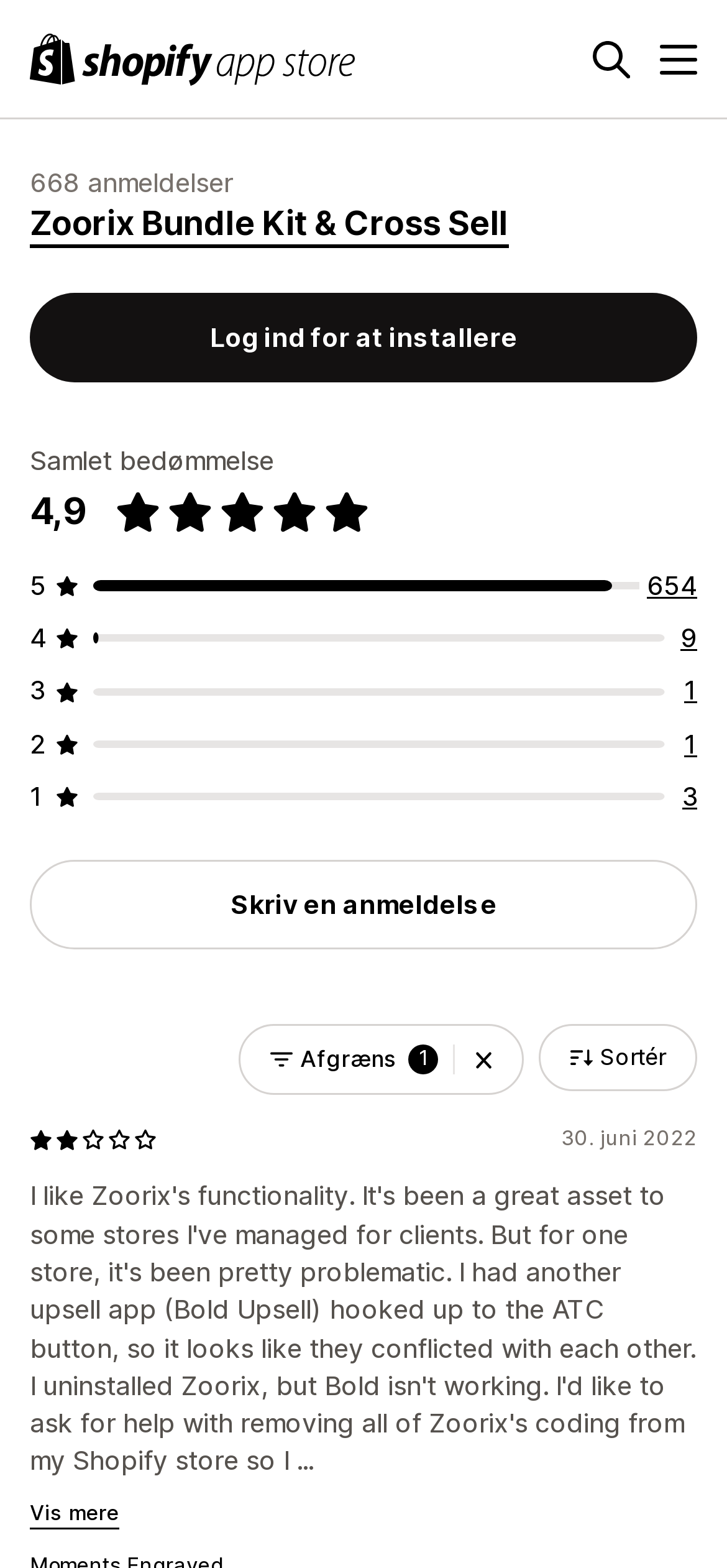Using the webpage screenshot, locate the HTML element that fits the following description and provide its bounding box: "Log ind for at installere".

[0.041, 0.186, 0.959, 0.243]